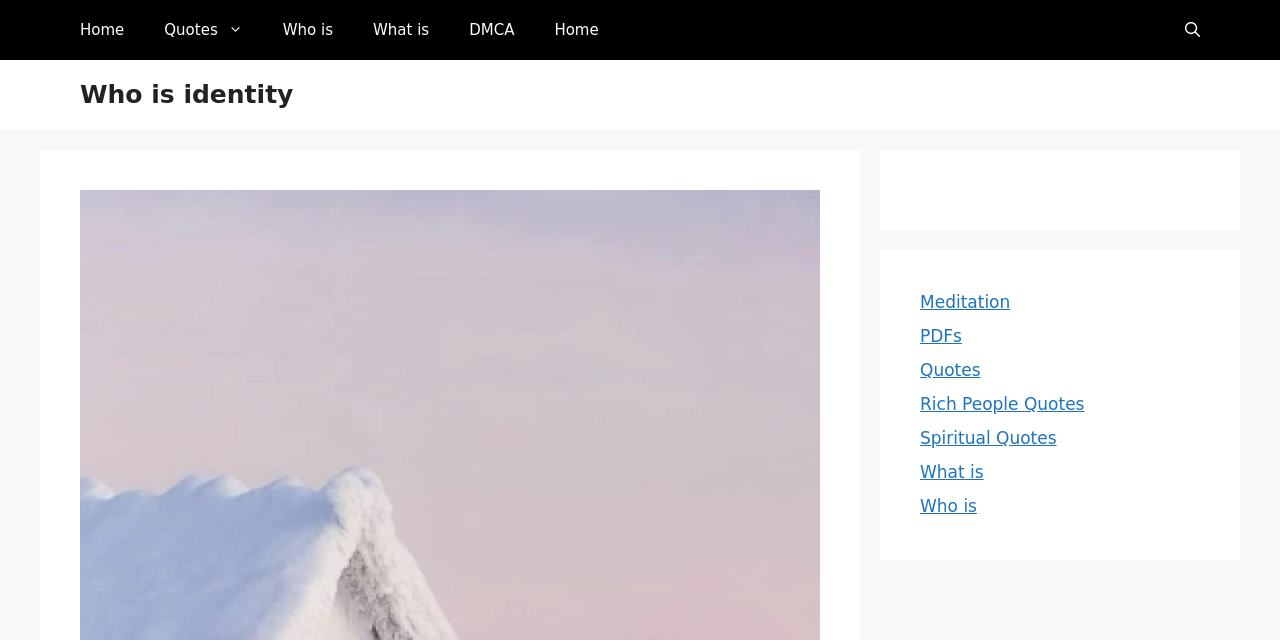Please provide a one-word or short phrase answer to the question:
How many sections are in the webpage?

4